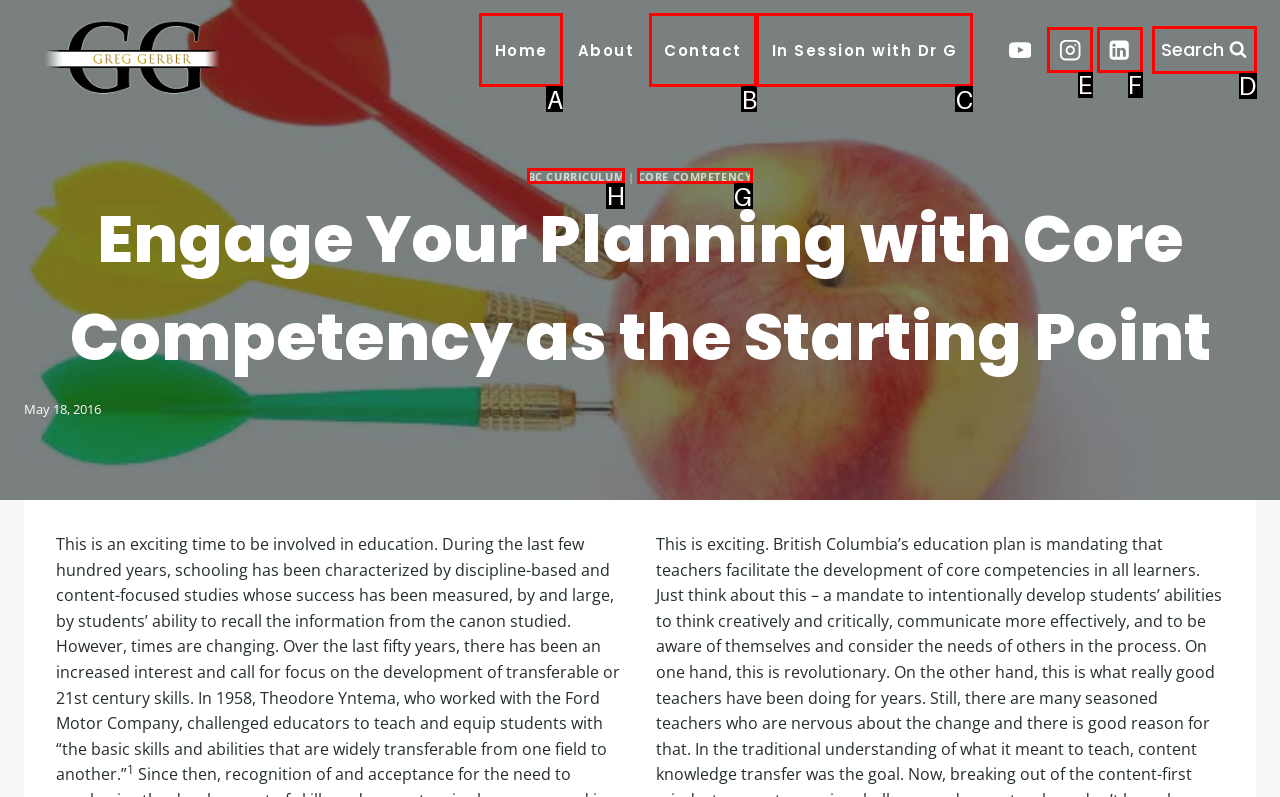Which UI element should be clicked to perform the following task: Read the article about BC CURRICULUM? Answer with the corresponding letter from the choices.

H